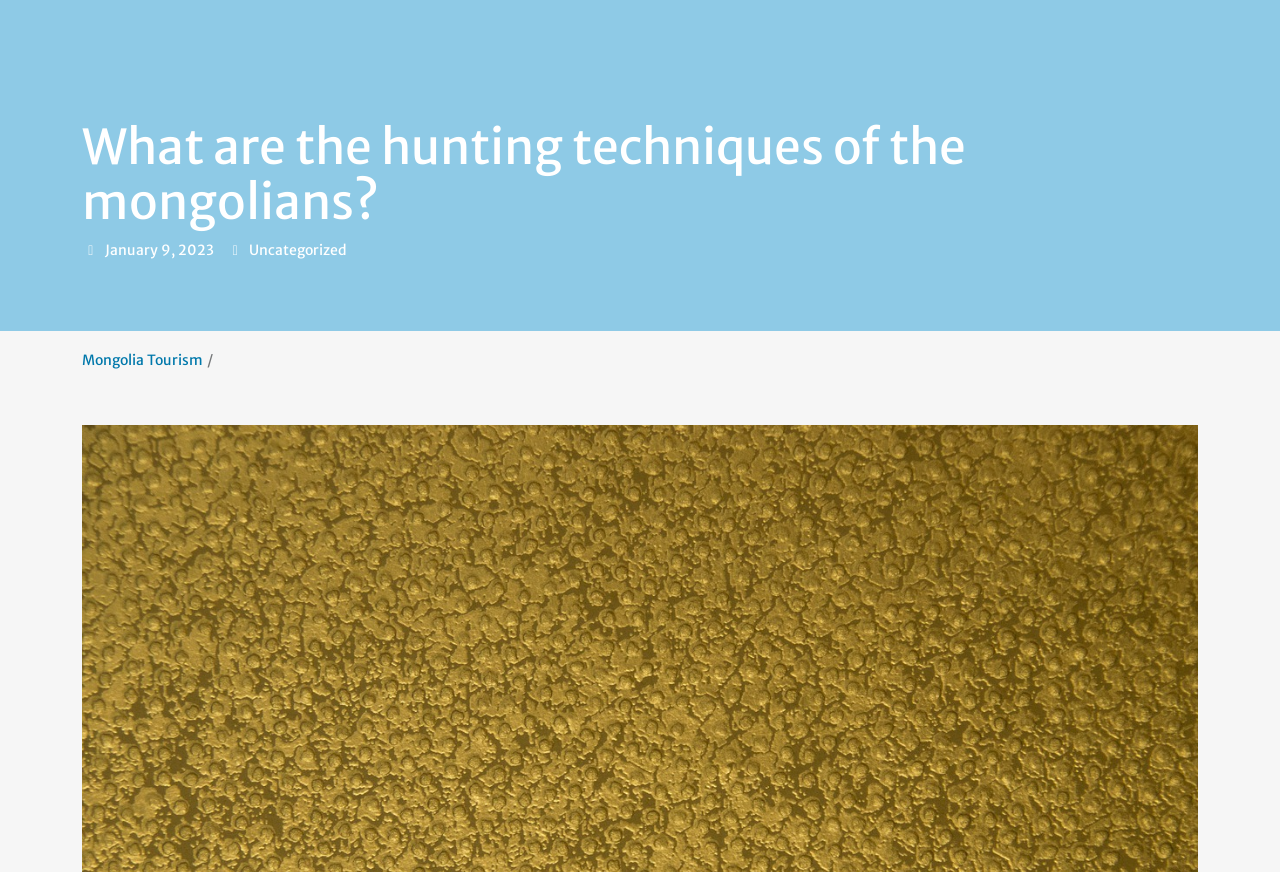Illustrate the webpage thoroughly, mentioning all important details.

The webpage is about Mongolia Tourism, specifically discussing the hunting techniques of Mongolians. At the top, there is a heading that reads "What are the hunting techniques of the Mongolians?" which is centered and takes up most of the width of the page. Below the heading, there is a timestamp indicating the date "January 9, 2023" on the left side, followed by a category label "Uncategorized" on the same line. 

On the top-left corner, there is a link to "Mongolia Tourism" which is likely a navigation link or a logo. There is no prominent image on the page. The overall content is text-based, with a focus on providing information about Mongolian hunting techniques.